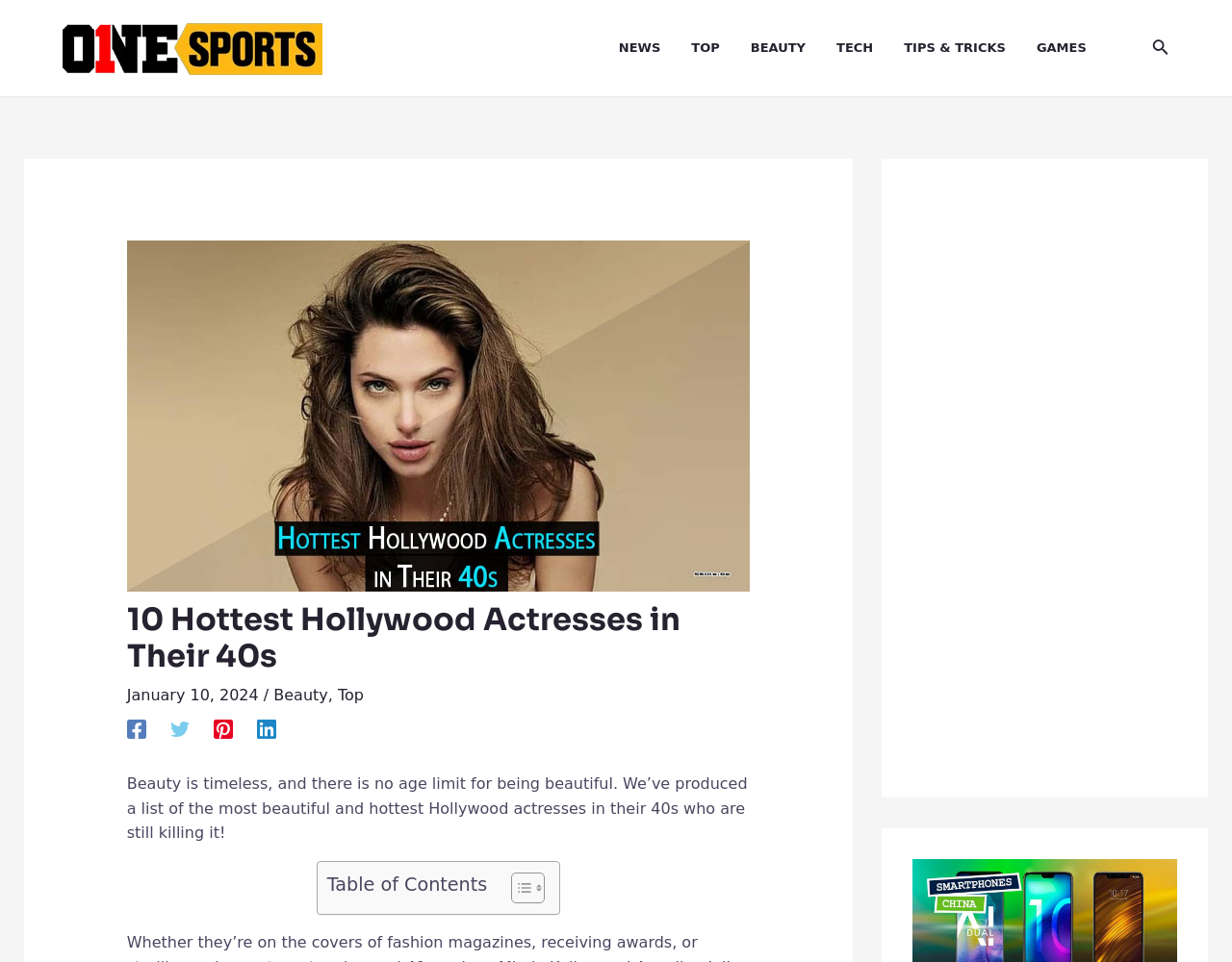Find the bounding box coordinates for the area that must be clicked to perform this action: "Search using the search icon".

[0.935, 0.038, 0.949, 0.062]